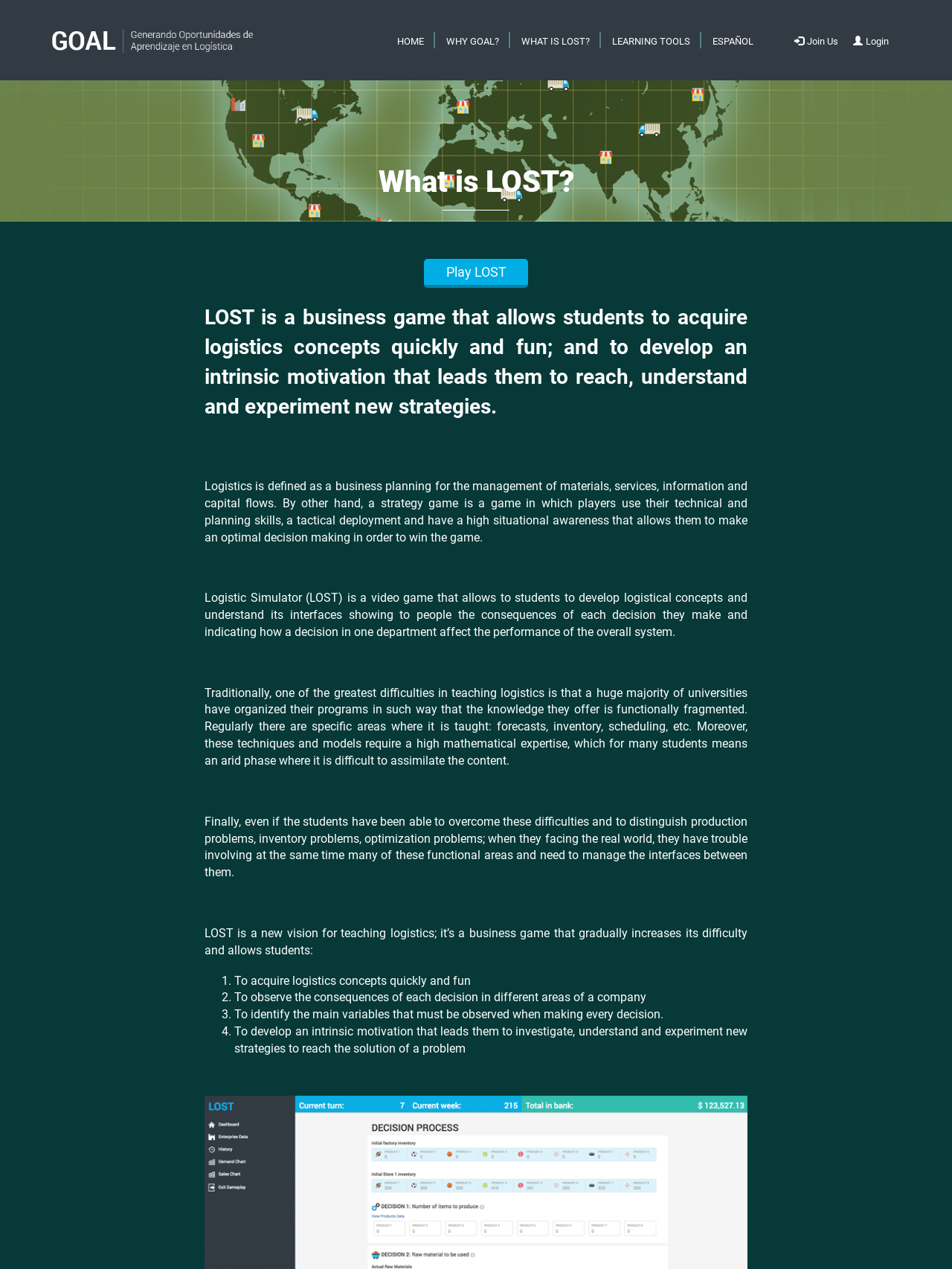Please study the image and answer the question comprehensively:
What is the goal of the game LOST?

The goal of the game LOST is to develop logistical concepts and understand its interfaces, as mentioned in the StaticText element with the text 'Logistic Simulator (LOST) is a video game that allows to students to develop logistical concepts and understand its interfaces showing to people the consequences of each decision they make and indicating how a decision in one department affect the performance of the overall system.'